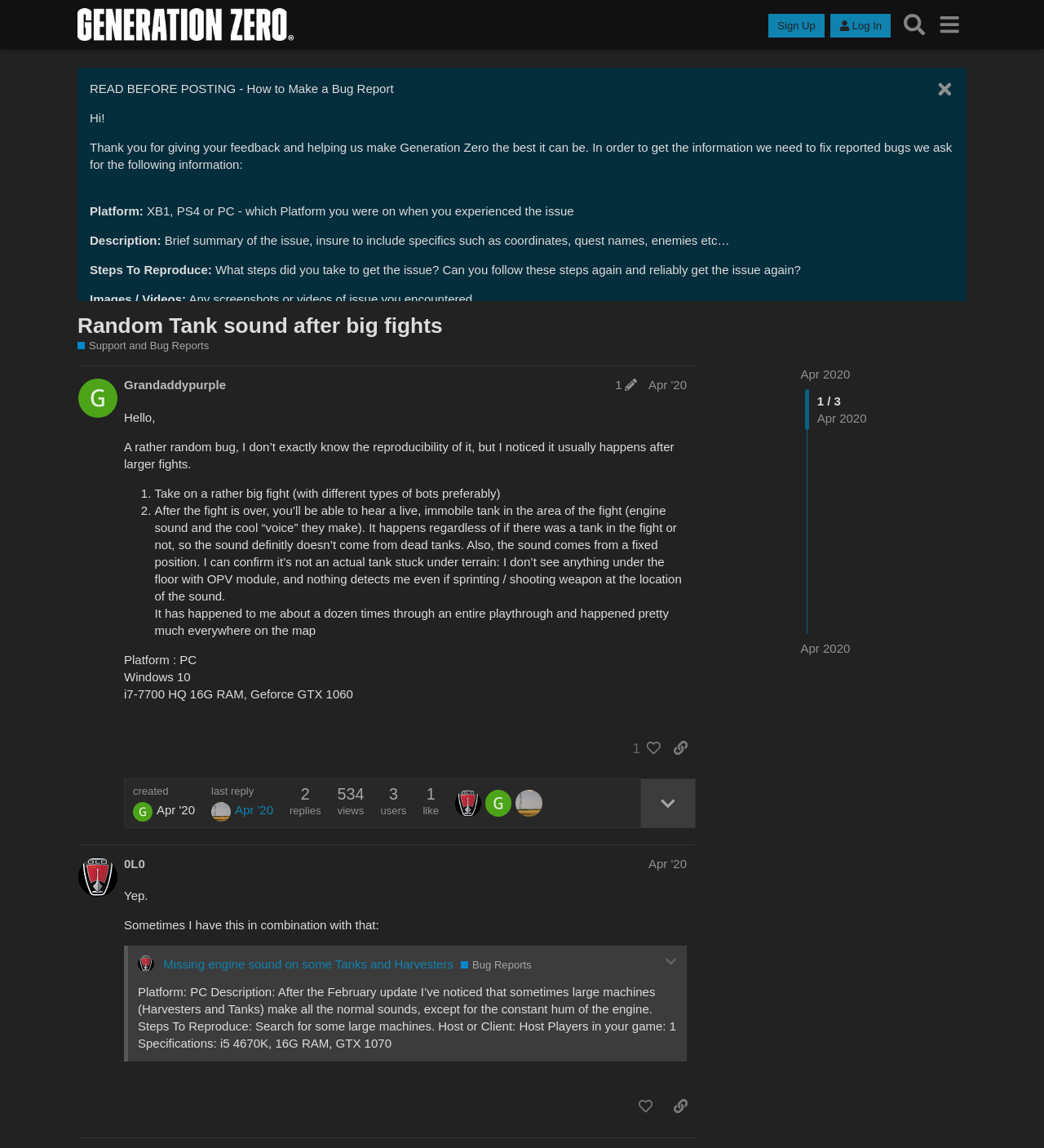Find the bounding box coordinates of the element to click in order to complete the given instruction: "Search in the forum."

[0.859, 0.006, 0.892, 0.037]